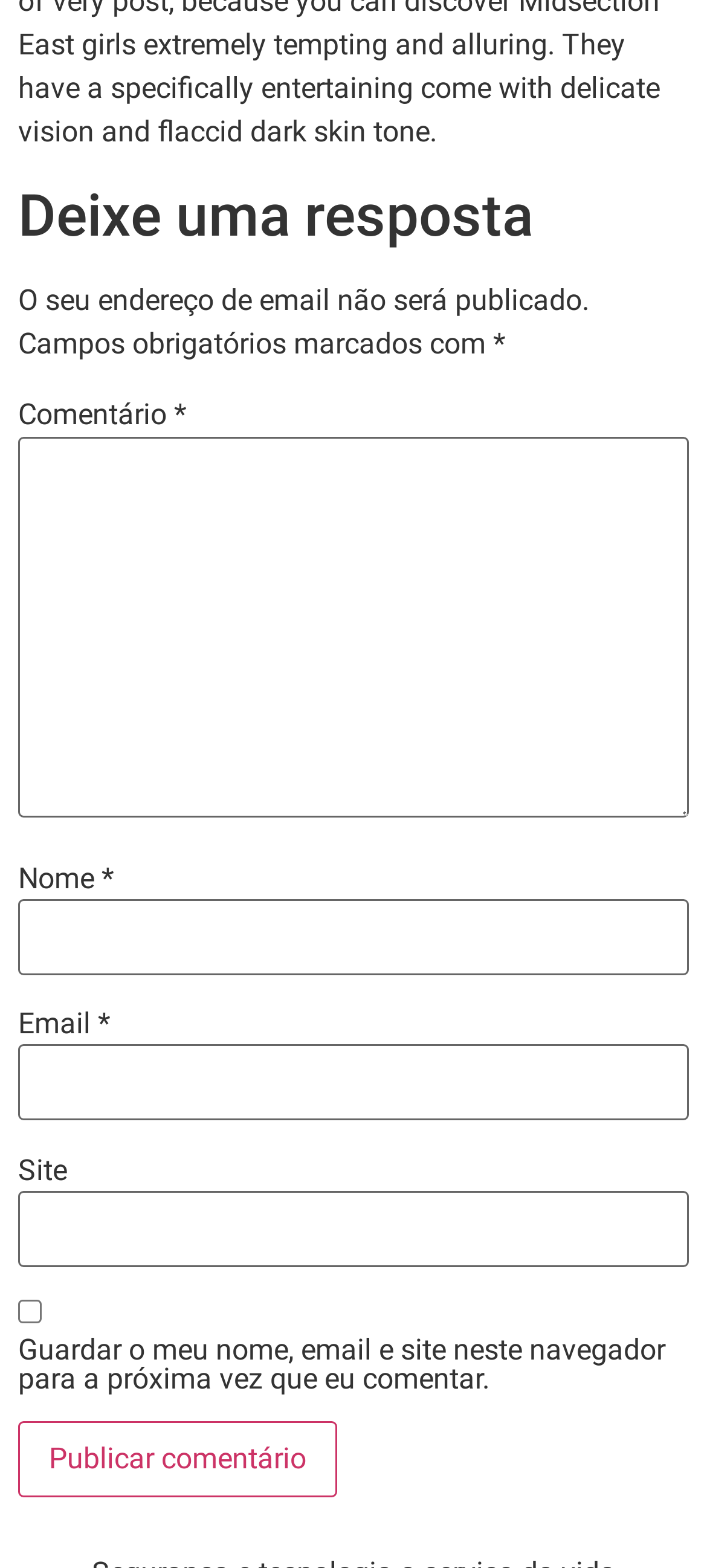Reply to the question with a single word or phrase:
What is the note below the 'Email' field?

Email won't be published